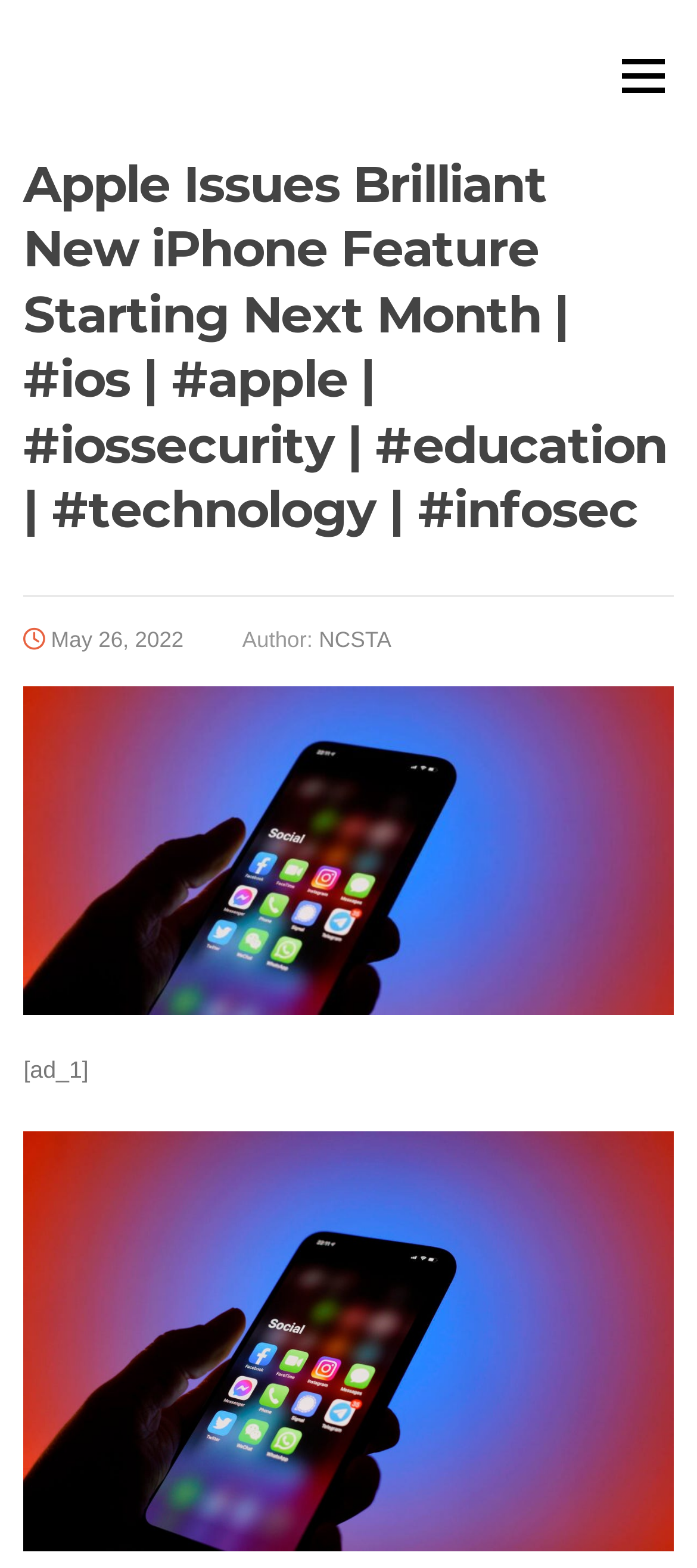Identify the coordinates of the bounding box for the element described below: "May 26, 2022". Return the coordinates as four float numbers between 0 and 1: [left, top, right, bottom].

[0.073, 0.4, 0.264, 0.416]